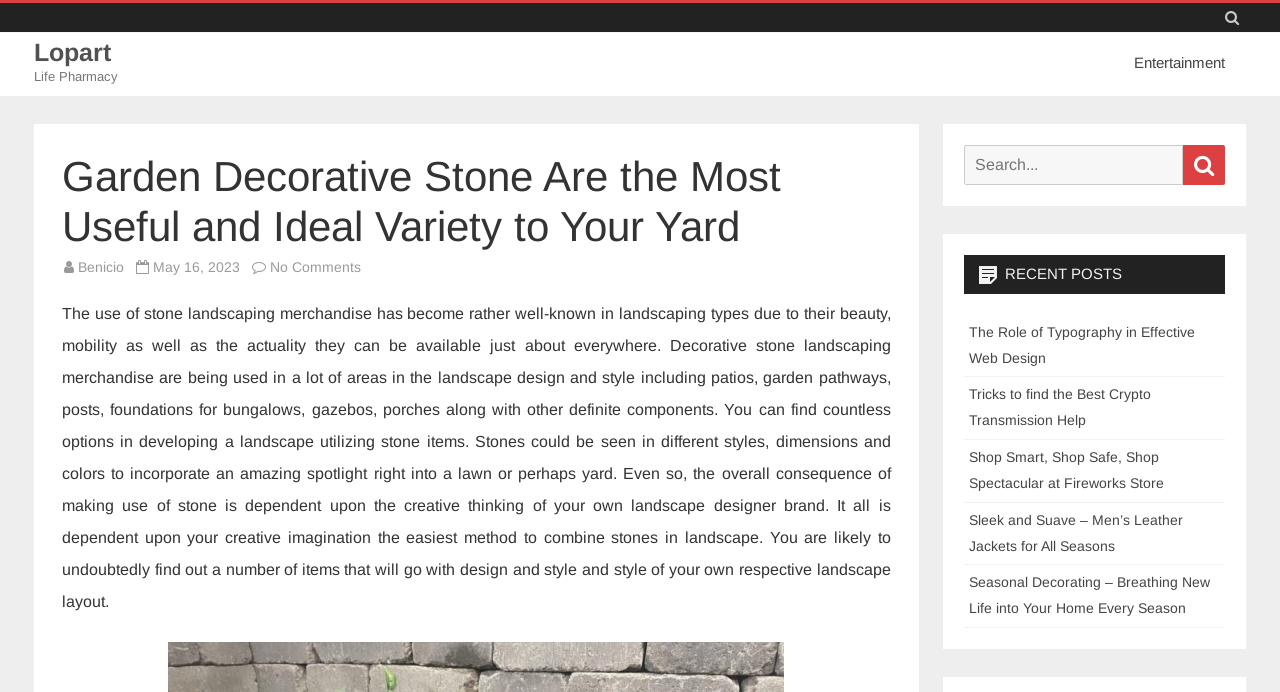Can you identify the bounding box coordinates of the clickable region needed to carry out this instruction: 'Read the 'Garden Decorative Stone Are the Most Useful and Ideal Variety to Your Yard' article'? The coordinates should be four float numbers within the range of 0 to 1, stated as [left, top, right, bottom].

[0.048, 0.22, 0.696, 0.365]